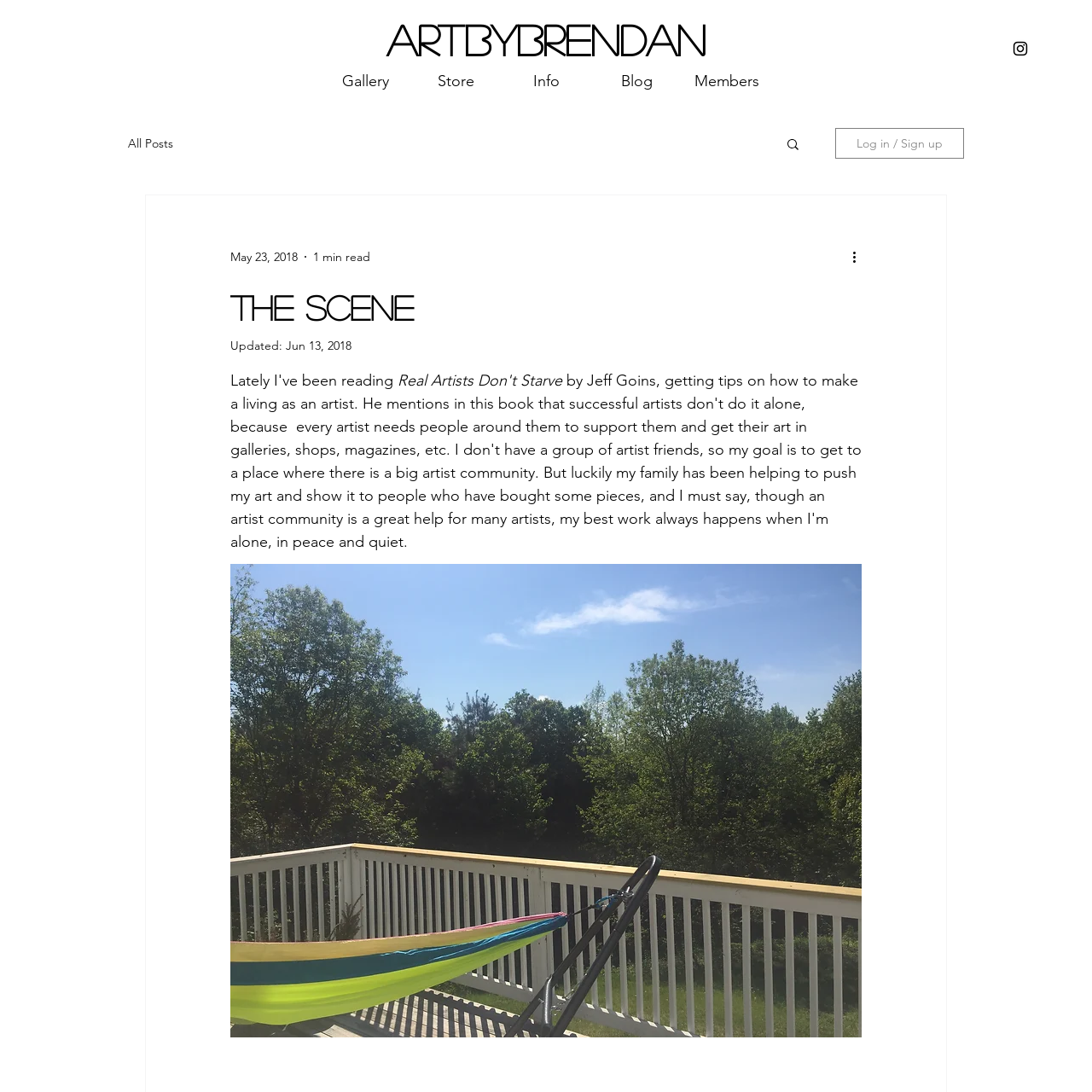Using the information from the screenshot, answer the following question thoroughly:
What is the date of the last update?

The webpage has a 'Updated:' label followed by a date 'Jun 13, 2018', which suggests that the webpage was last updated on this date.